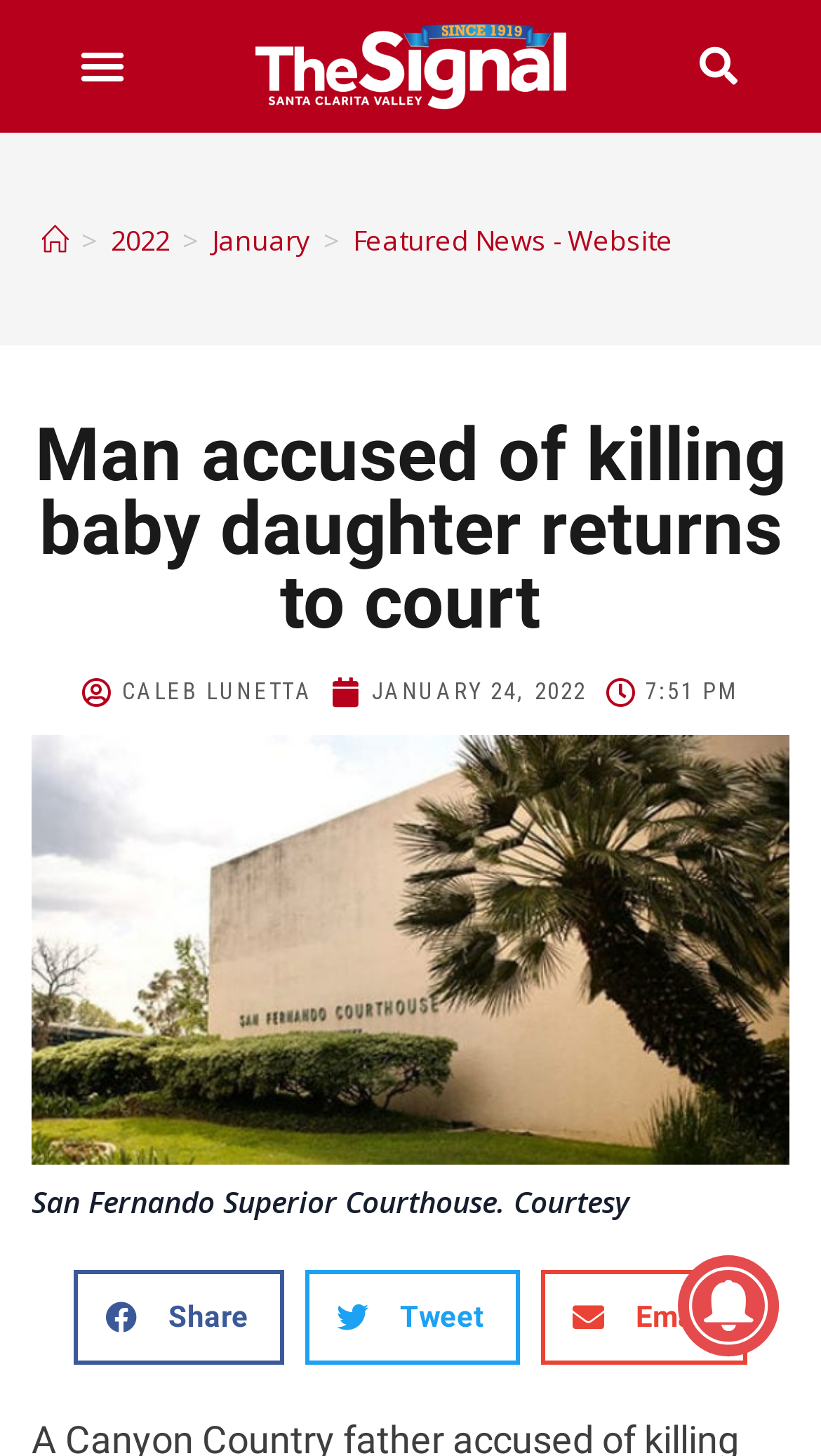Find the main header of the webpage and produce its text content.

Man accused of killing baby daughter returns to court